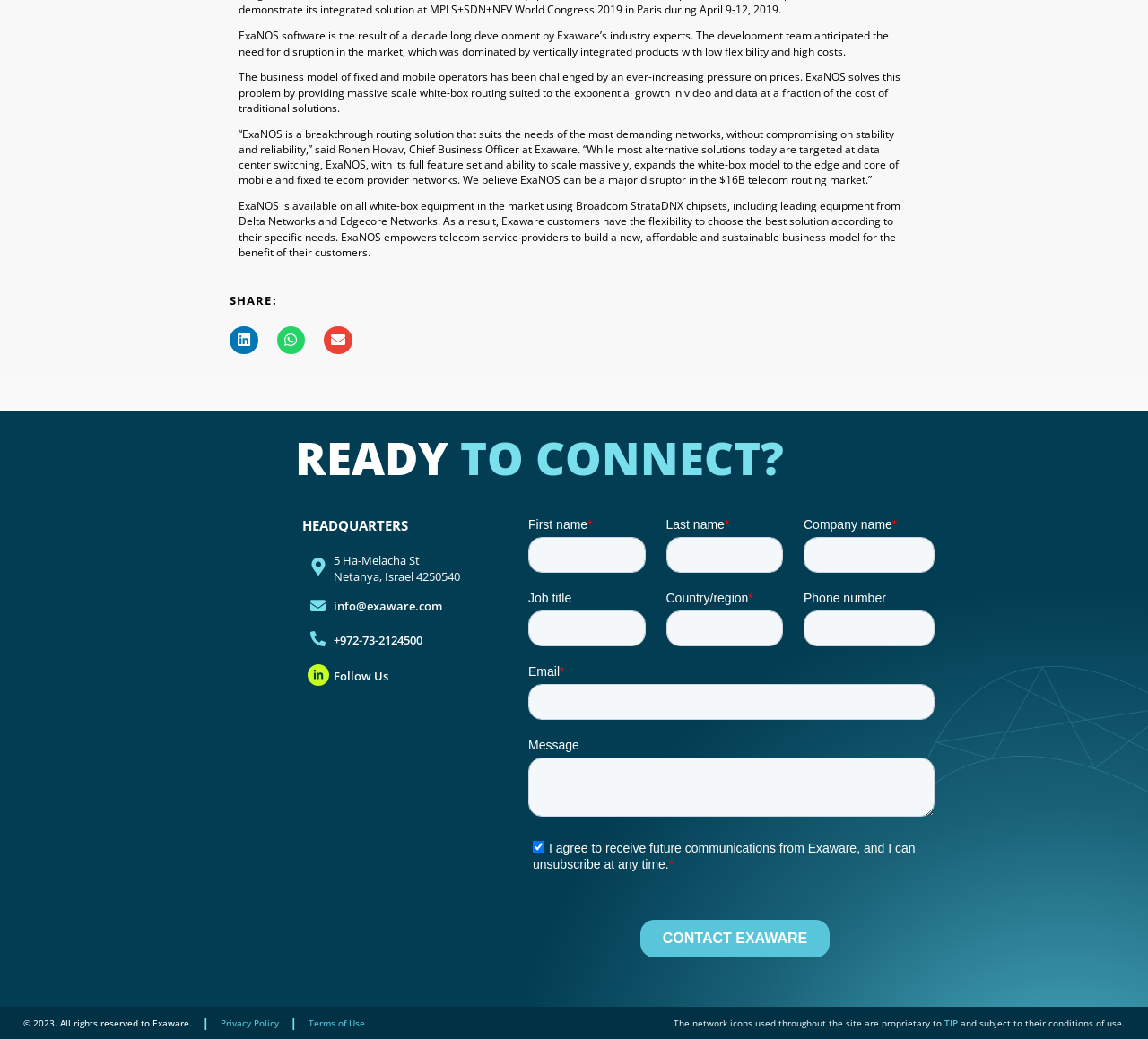Provide the bounding box coordinates for the UI element that is described by this text: "Contact Us". The coordinates should be in the form of four float numbers between 0 and 1: [left, top, right, bottom].

None